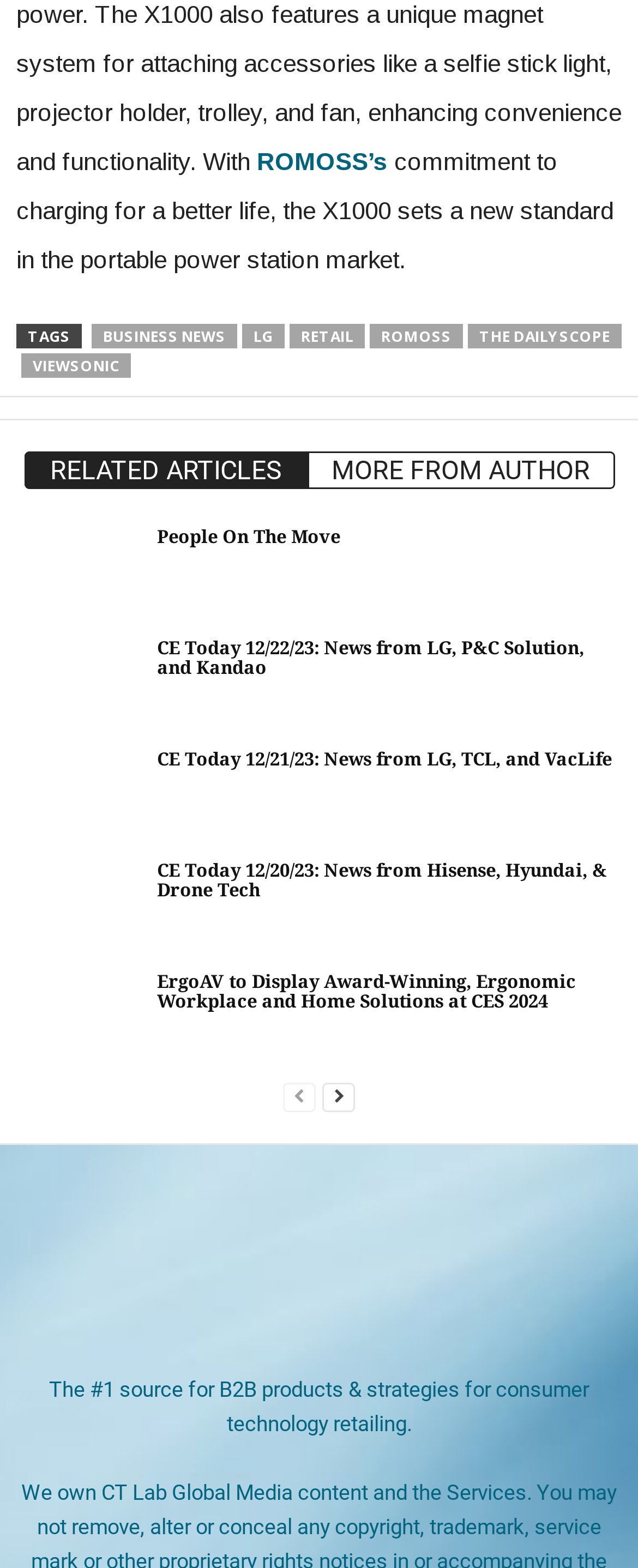Determine the bounding box coordinates for the HTML element mentioned in the following description: "Menu". The coordinates should be a list of four floats ranging from 0 to 1, represented as [left, top, right, bottom].

None